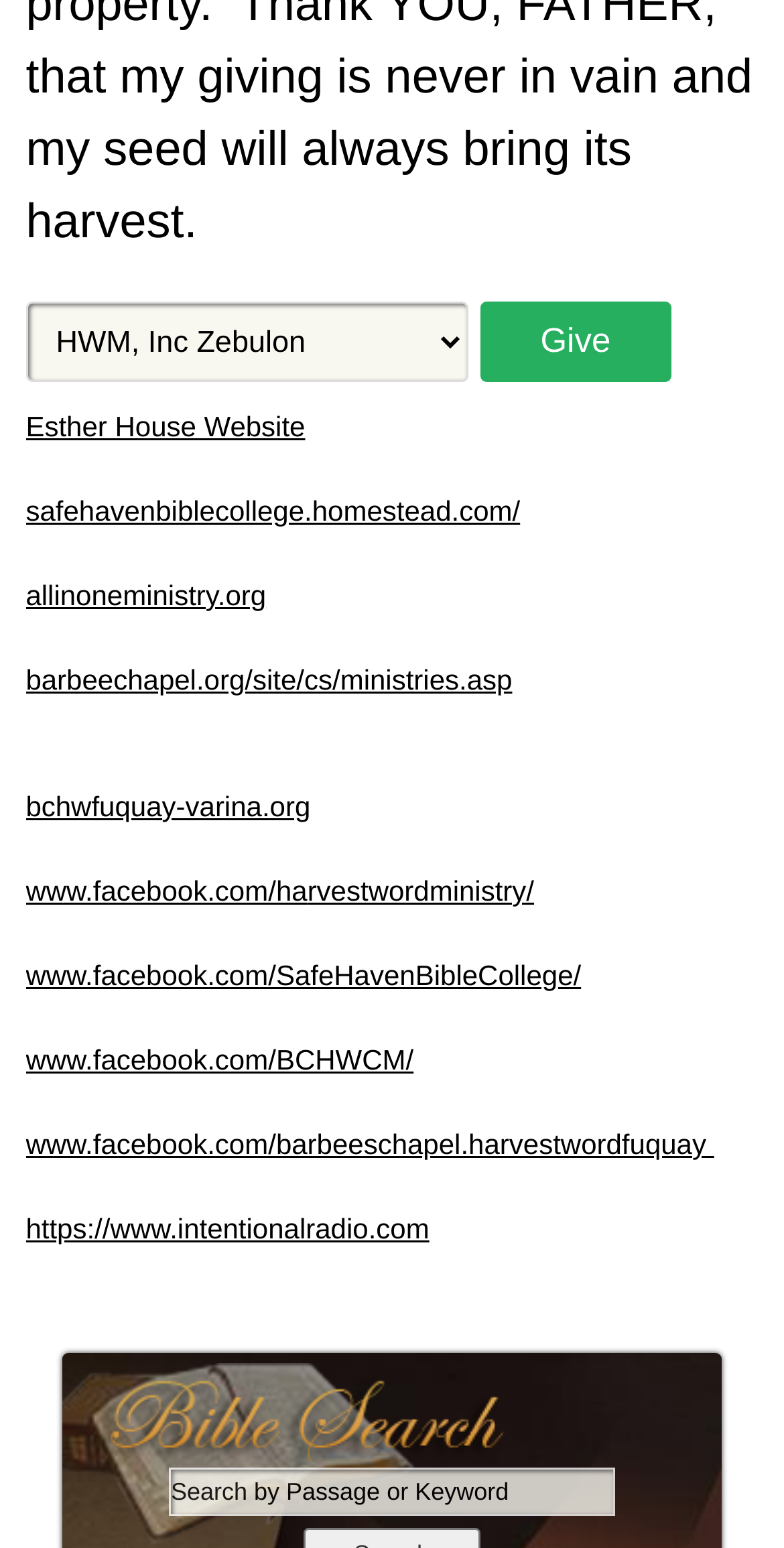Please identify the bounding box coordinates of the element I need to click to follow this instruction: "visit Esther House Website".

[0.033, 0.265, 0.389, 0.286]